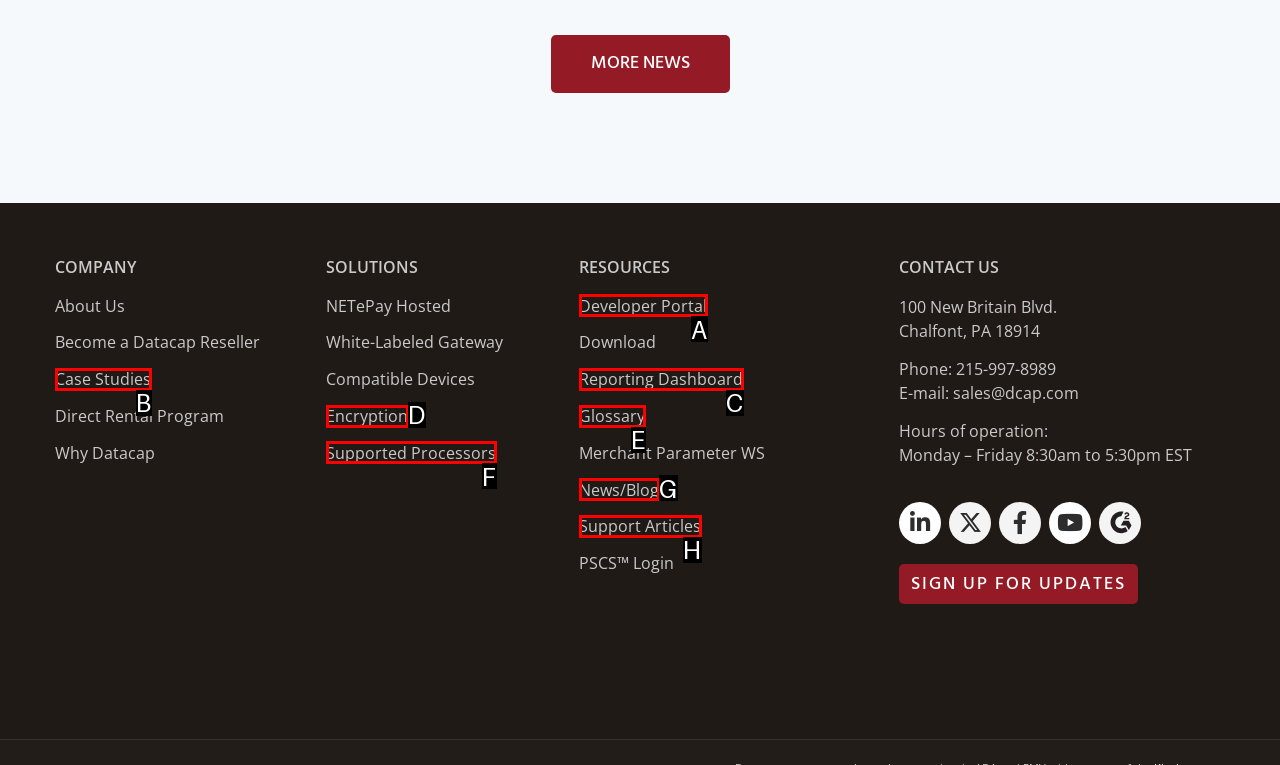Select the option that corresponds to the description: News/Blog
Respond with the letter of the matching choice from the options provided.

G